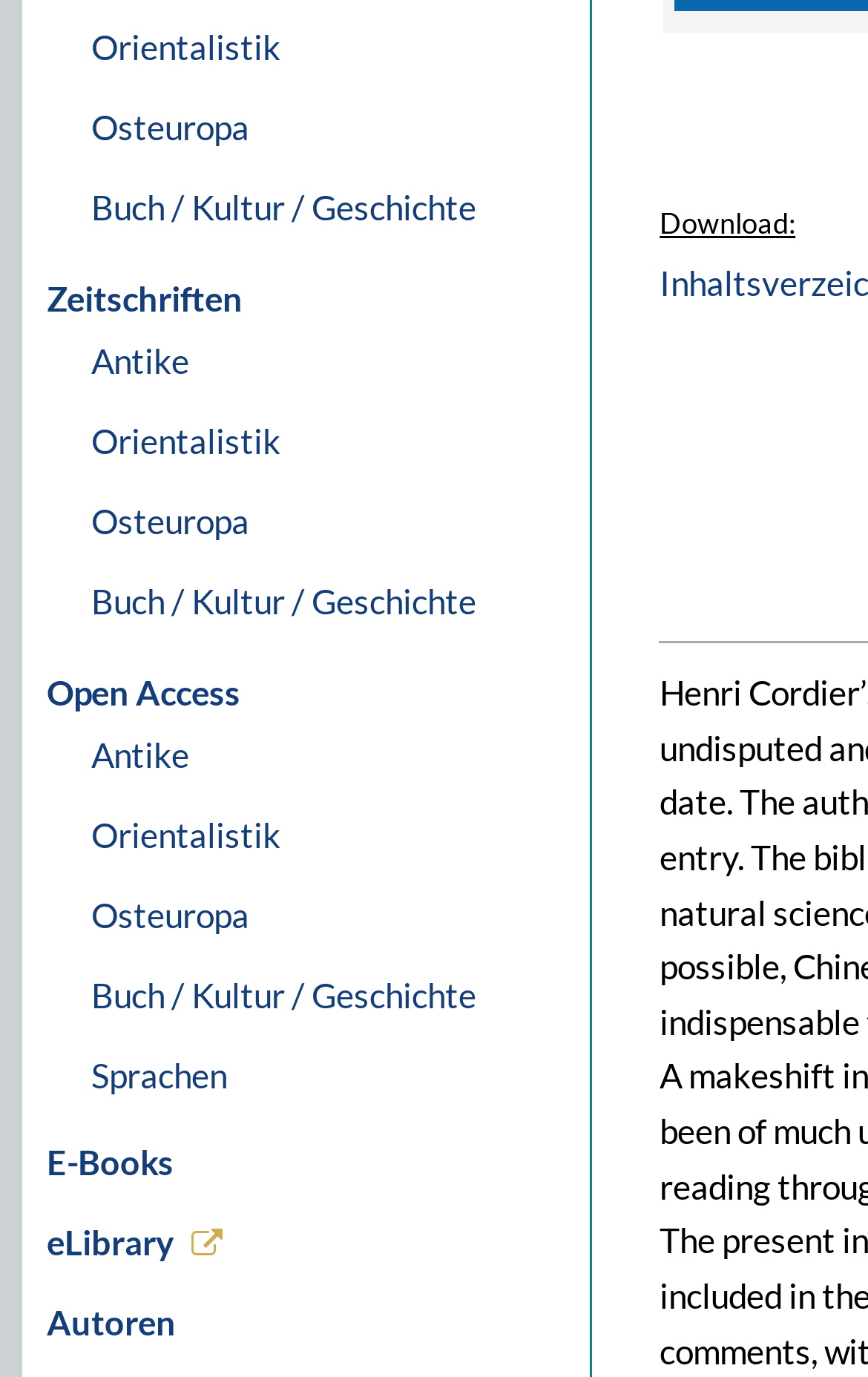Indicate the bounding box coordinates of the clickable region to achieve the following instruction: "Explore Autoren."

[0.036, 0.931, 0.68, 0.989]